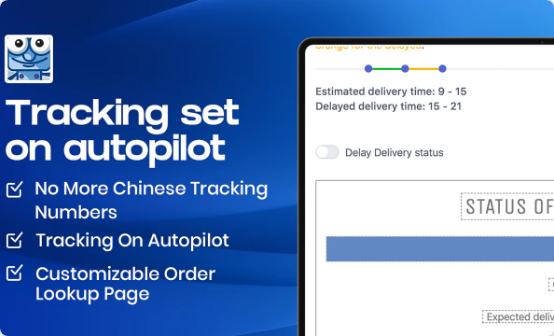Present an elaborate depiction of the scene captured in the image.

The image showcases a promotional graphic for the "Tracking Genie" app, which emphasizes the app's features and capabilities. It features a blue background, enhancing the visibility of the content. At the top, there's a friendly cartoon character symbolizing the app, paired with the bold header "Tracking set on autopilot," which suggests automated functionalities that simplify tracking for users.

Accompanying the header are three key benefits highlighted in bullet points:
- "No More Chinese Tracking Numbers," indicating a streamlined tracking process without the complications of international formats.
- "Tracking On Autopilot," emphasizing effortless tracking management.
- "Customizable Order Lookup Page," which allows users to personalize their tracking interface according to their needs.

To the right, a graphic interface displays "Estimated delivery time: 9 - 15" and "Delayed delivery time: 15 - 21," along with an interactive slider for adjusting delivery status, reinforcing the app’s user-friendly and customizable features. This visual representation effectively communicates the app's purpose, targeting e-commerce businesses looking to enhance customer satisfaction with straightforward tracking solutions.